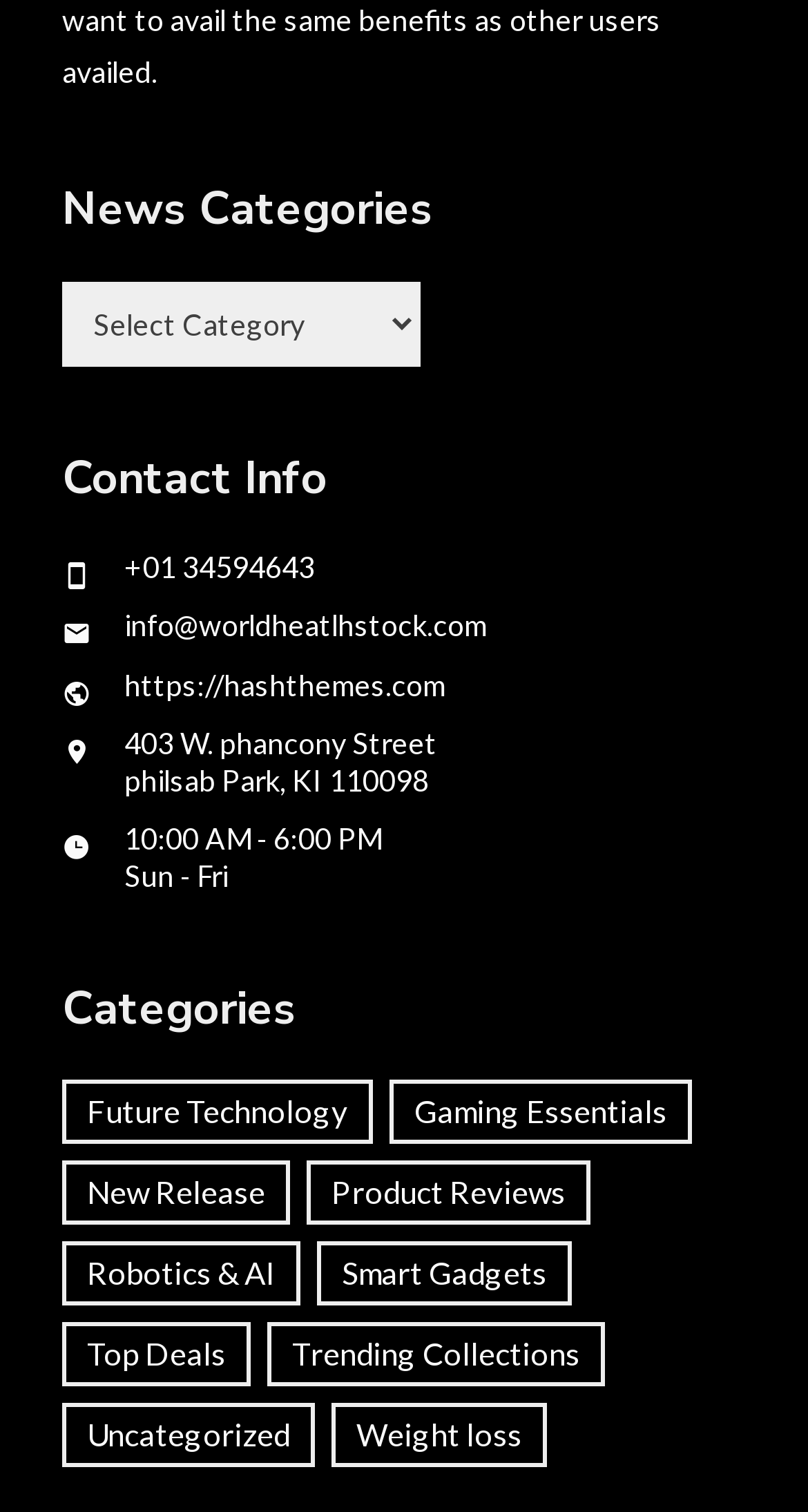What are the business hours listed?
Refer to the image and provide a one-word or short phrase answer.

10:00 AM - 6:00 PM